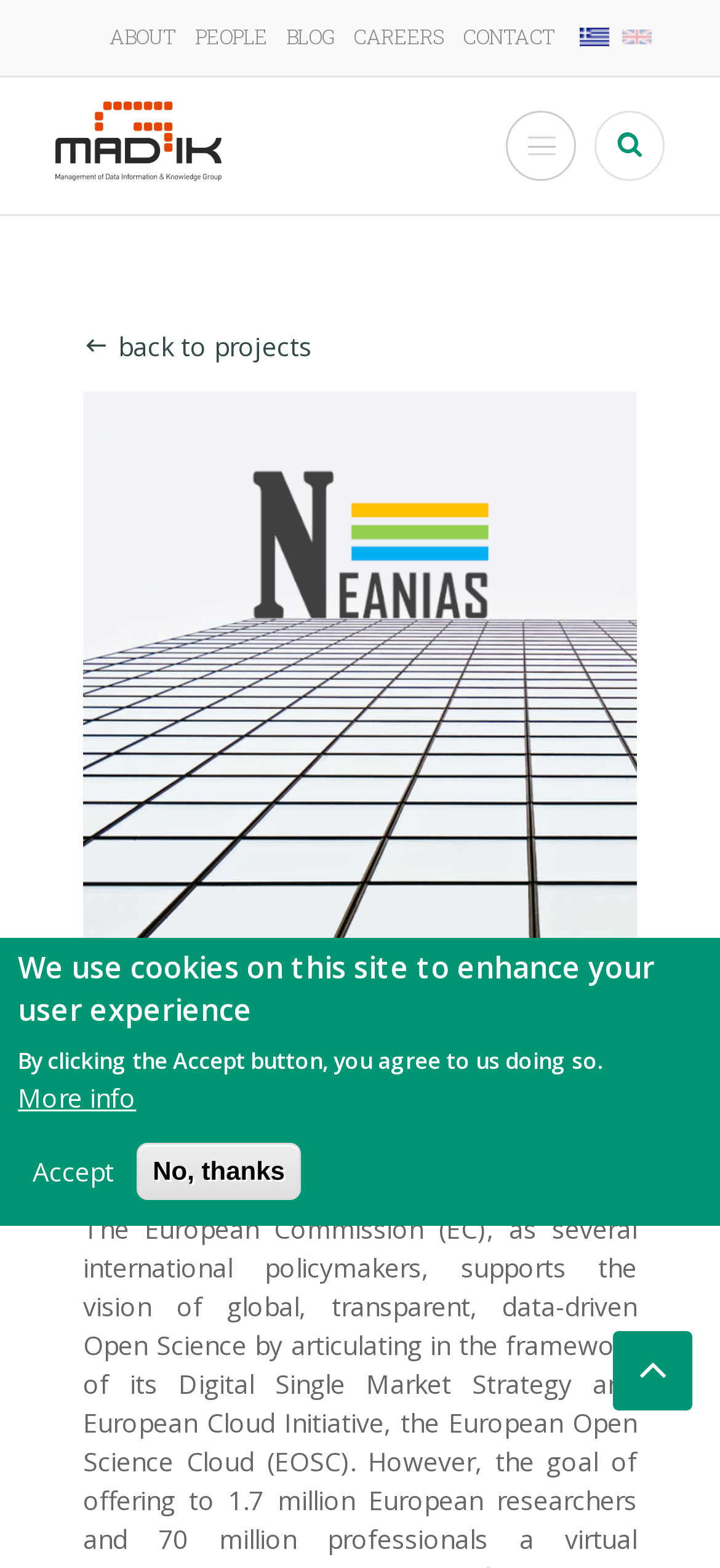Identify the bounding box coordinates of the HTML element based on this description: "About".

[0.15, 0.014, 0.247, 0.032]